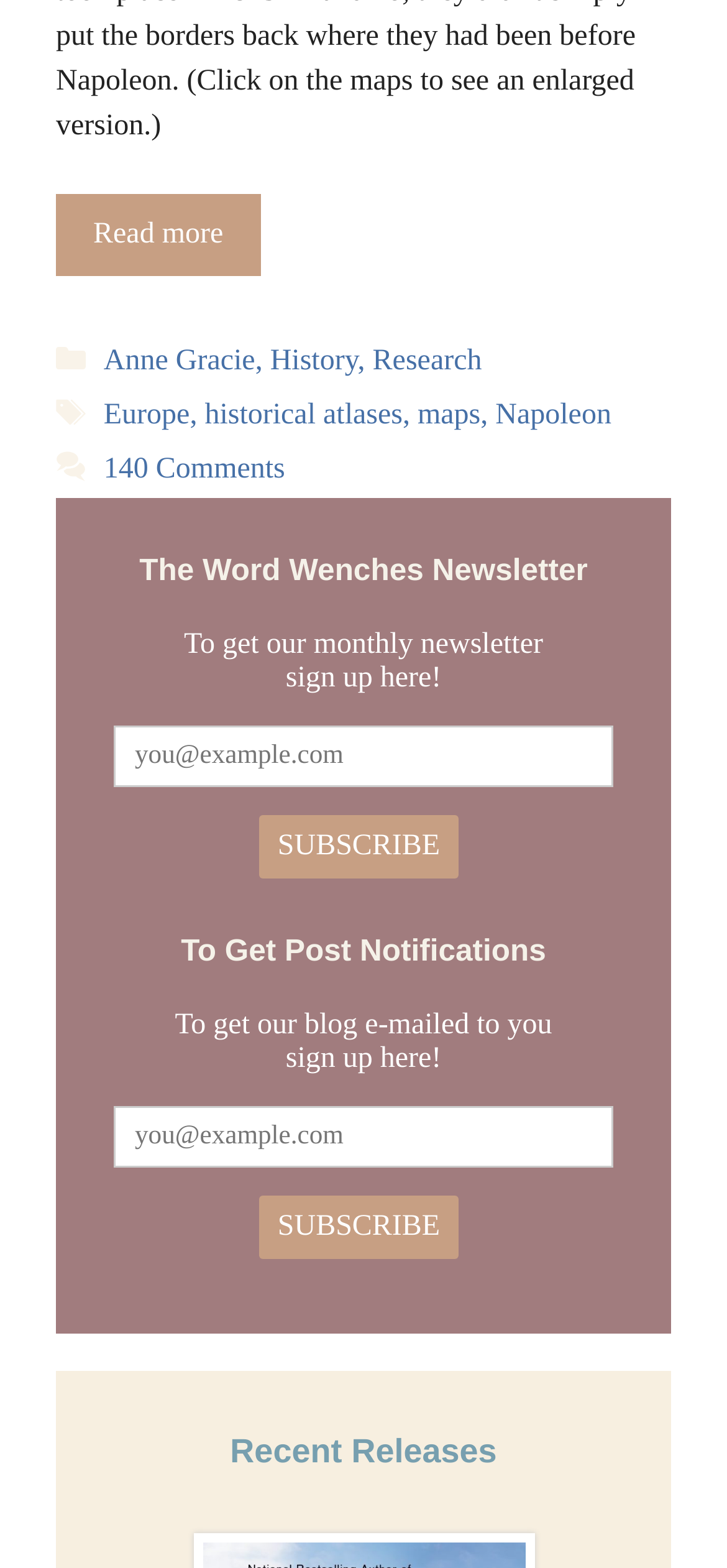Predict the bounding box of the UI element based on this description: "aria-label="Toggle navigation"".

None